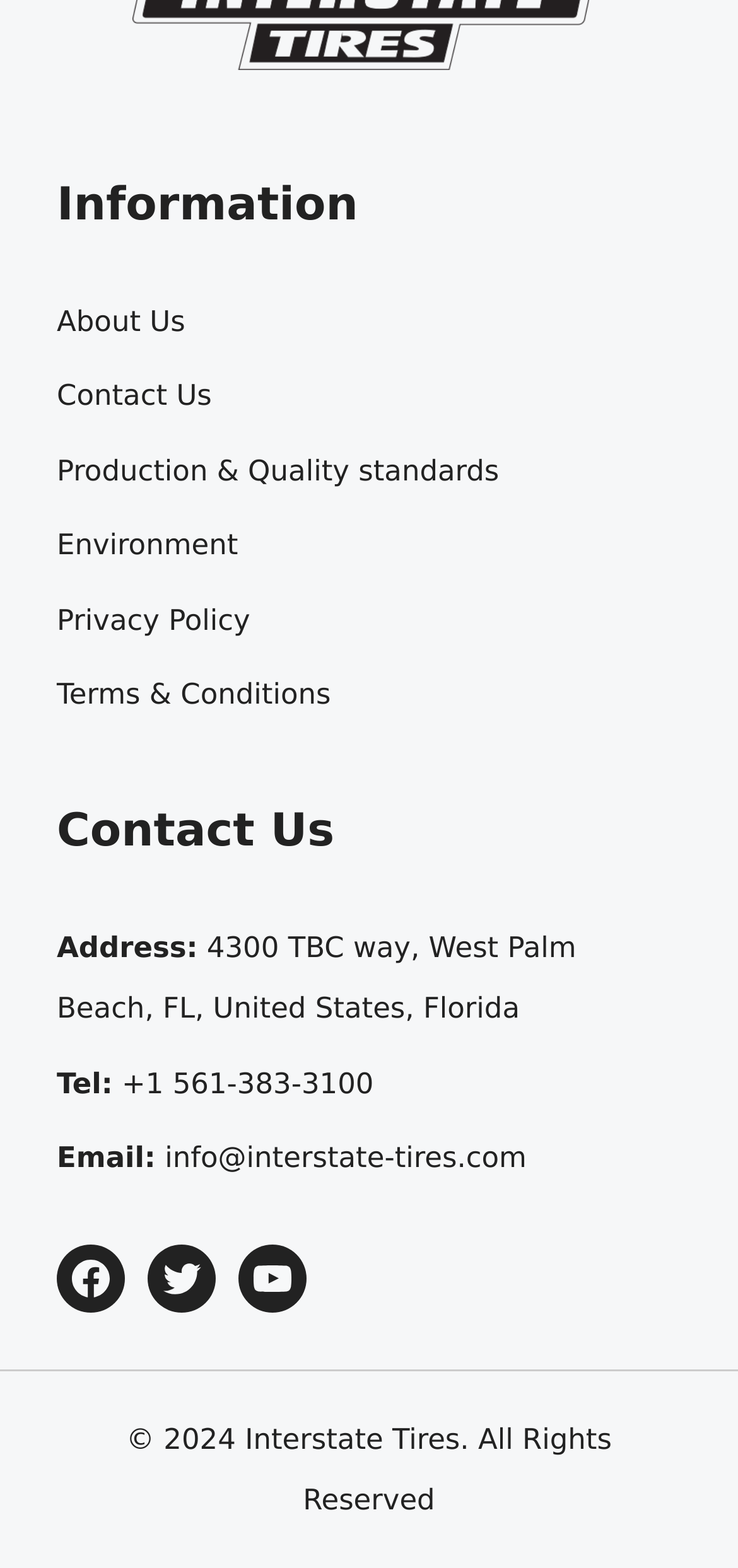Please find the bounding box coordinates of the element that needs to be clicked to perform the following instruction: "Visit Facebook". The bounding box coordinates should be four float numbers between 0 and 1, represented as [left, top, right, bottom].

[0.077, 0.794, 0.169, 0.837]